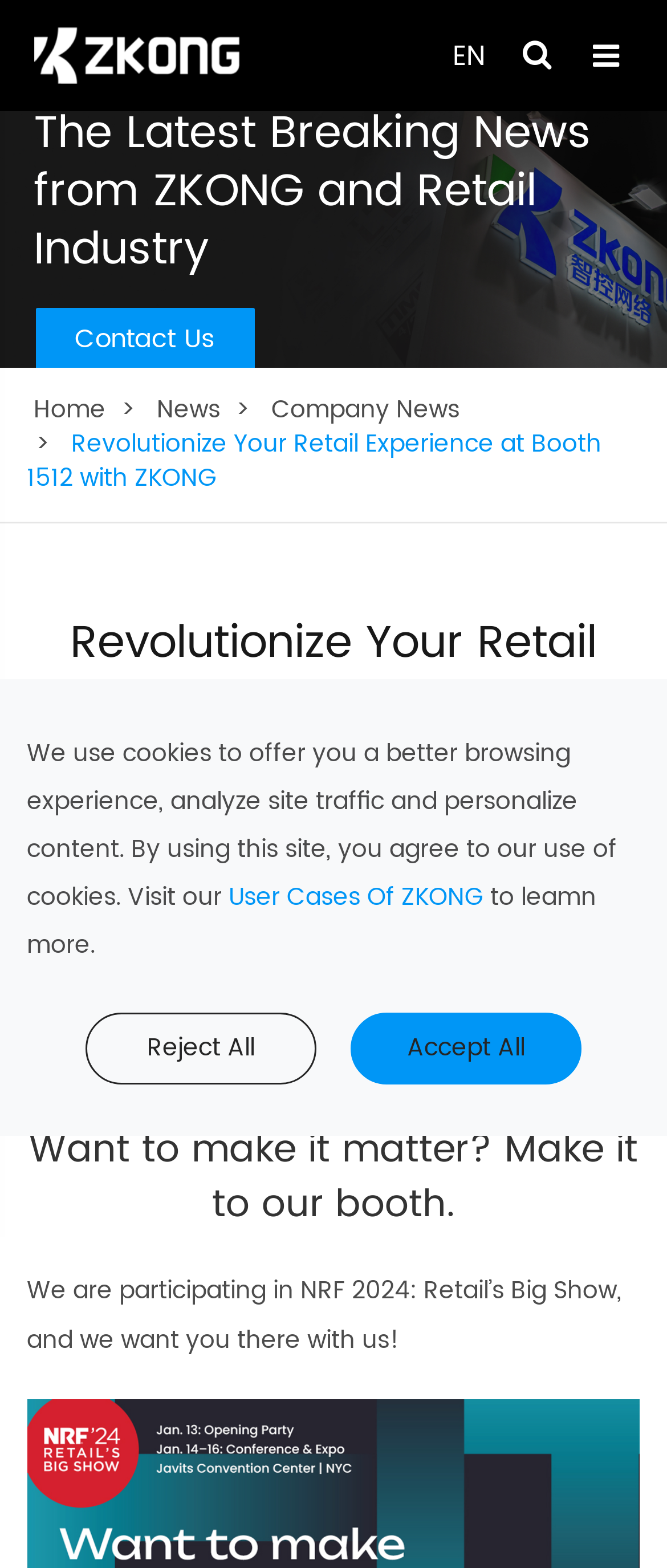Specify the bounding box coordinates of the element's area that should be clicked to execute the given instruction: "Read the latest news". The coordinates should be four float numbers between 0 and 1, i.e., [left, top, right, bottom].

[0.235, 0.249, 0.33, 0.274]